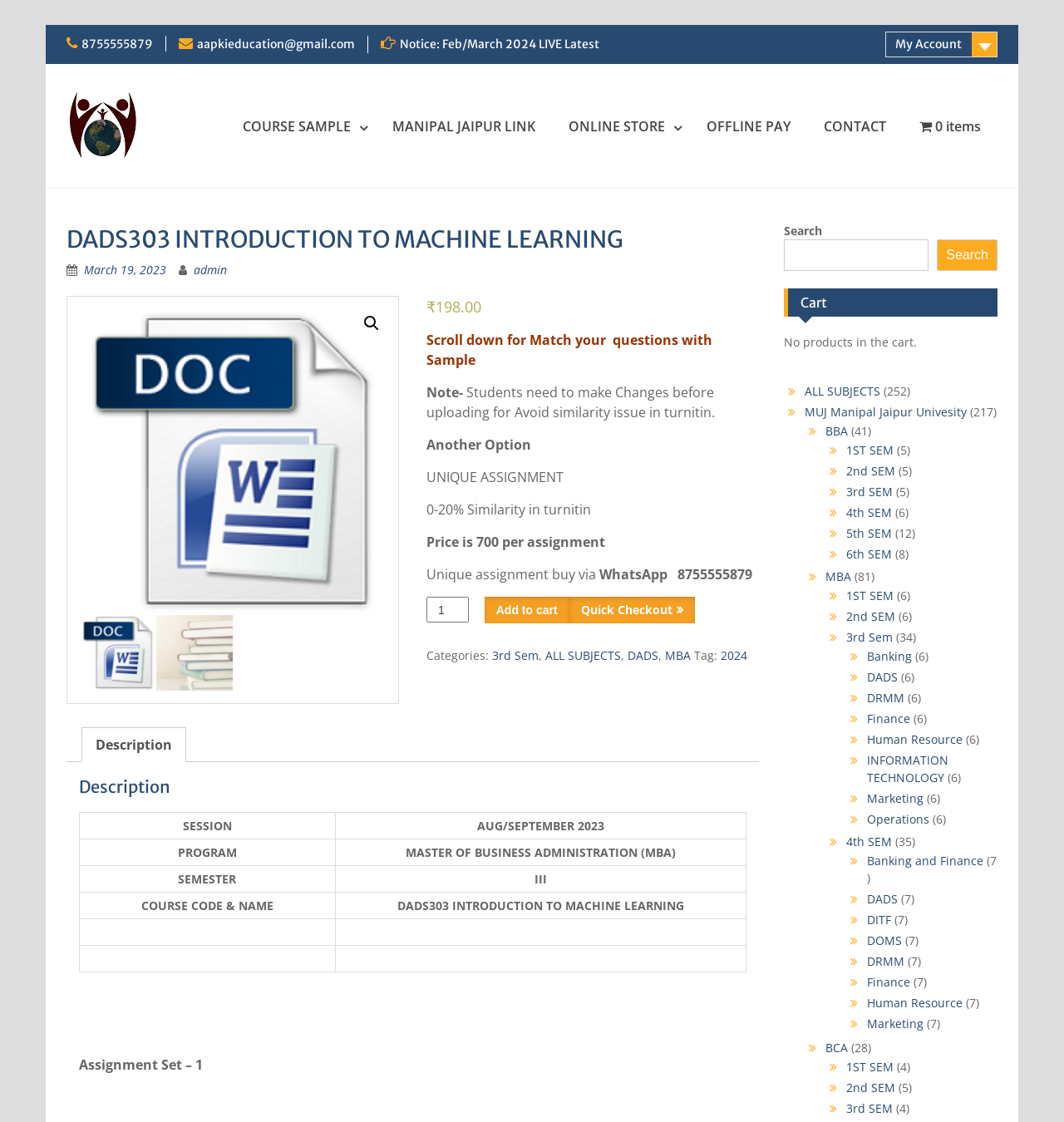Describe in detail what you see on the webpage.

This webpage is about an online course, specifically an assignment for "DADS303 Introduction to Machine Learning". At the top, there is a navigation menu with links to "My Account", "Assignments", and other options. Below this, there is a header section with the course title and a link to the course details.

On the left side, there is a sidebar with links to different categories, such as "3rd Sem", "ALL SUBJECTS", "DADS", and "MBA". There is also a search bar at the top of the sidebar.

The main content area is divided into two sections. The top section has a notice about uploading assignments and avoiding similarity issues in Turnitin. Below this, there is a description of the assignment, including the price and an option to buy a unique assignment. There is also a quantity selector and an "Add to cart" button.

The bottom section has a tab list with a single tab labeled "Description". This tab contains a table with details about the assignment, including the session, program, semester, course code, and course name.

Throughout the page, there are various icons and images, including a cart icon, a search icon, and a WhatsApp icon. The overall layout is organized, with clear headings and concise text.